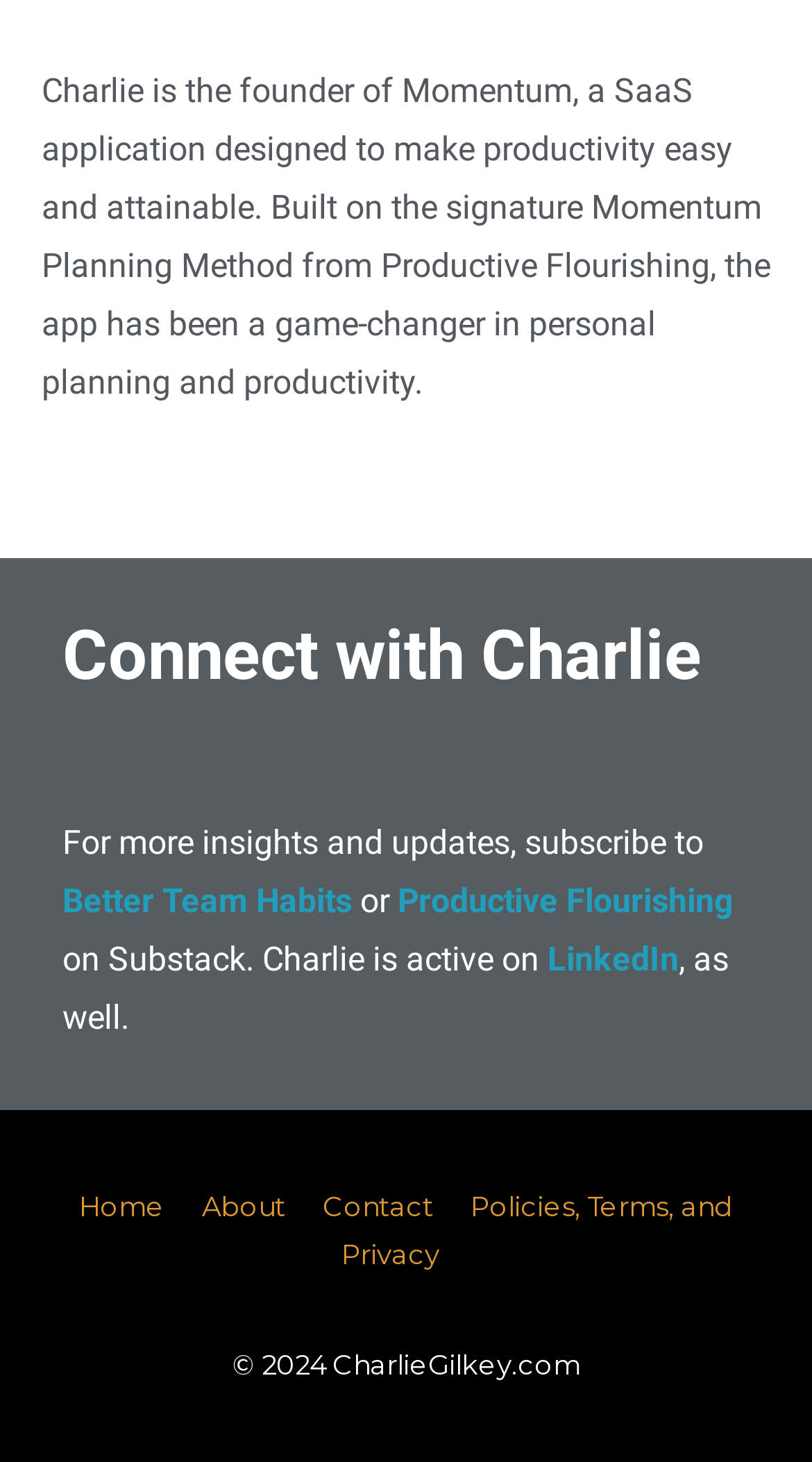Look at the image and write a detailed answer to the question: 
What are the two options to subscribe for more insights and updates?

The answer can be found in the links 'Better Team Habits' and 'Productive Flourishing' which are part of the sentence 'For more insights and updates, subscribe to...'